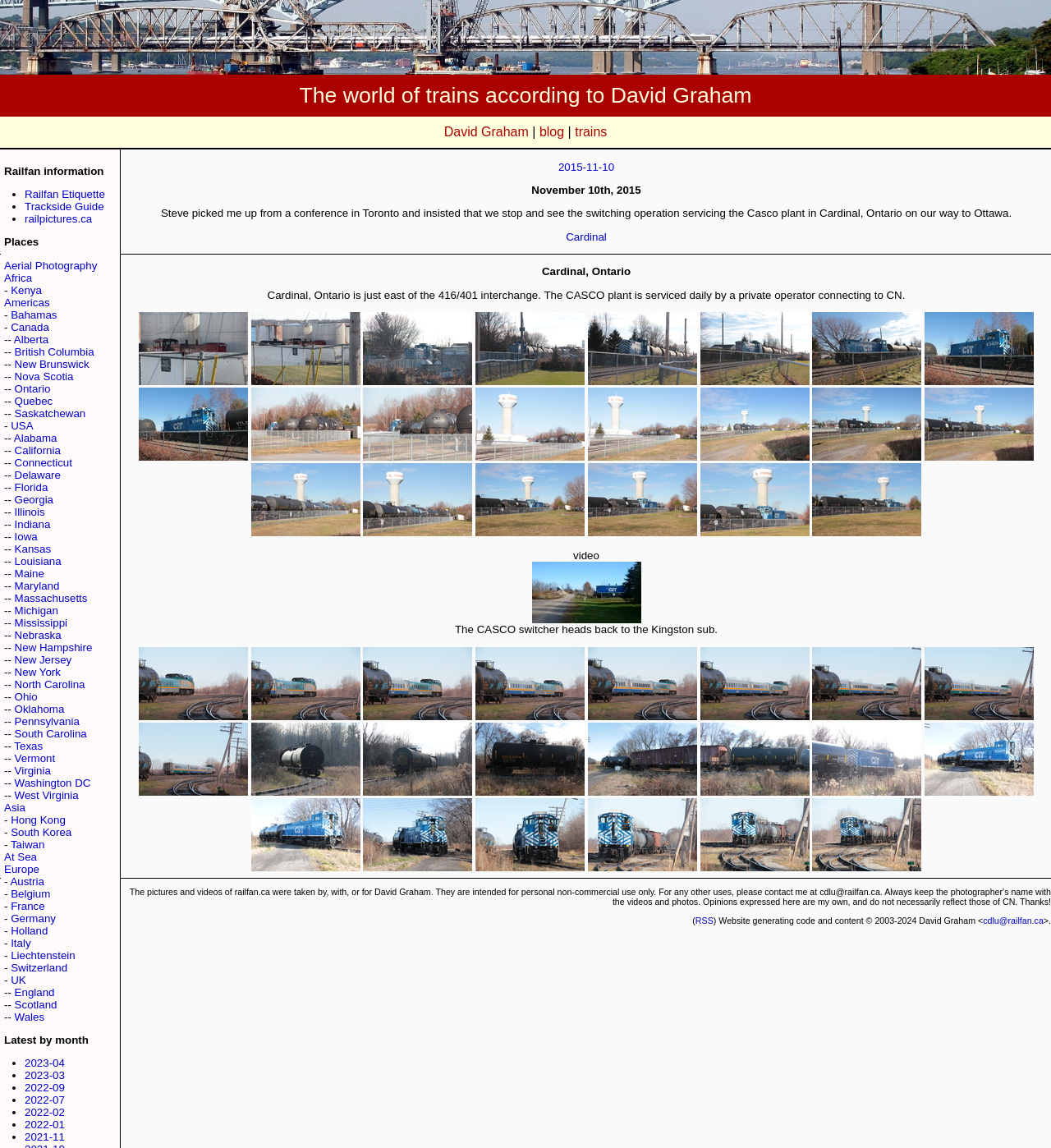Please identify the bounding box coordinates of the area that needs to be clicked to follow this instruction: "Play the audio".

None